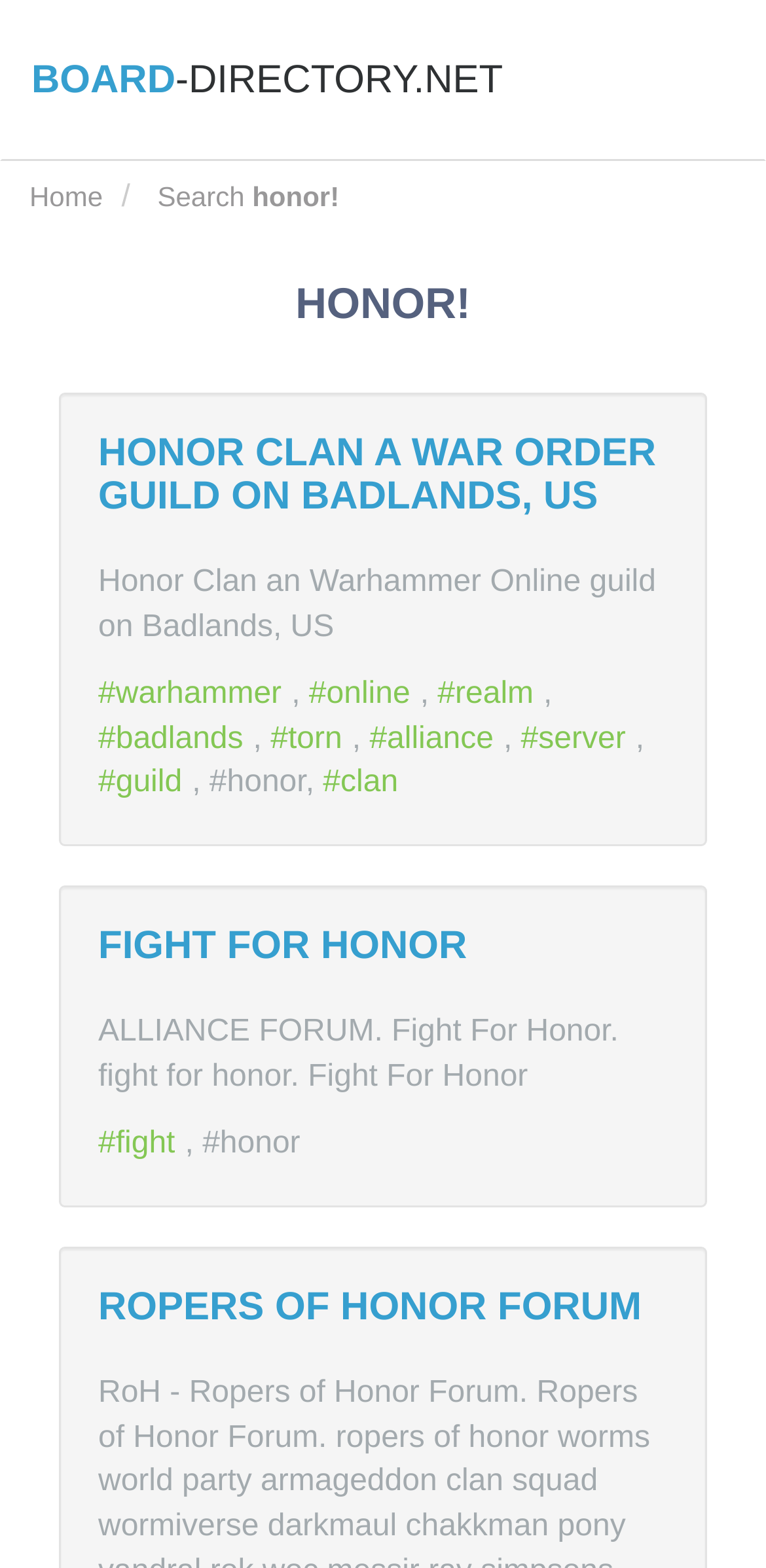Write an extensive caption that covers every aspect of the webpage.

The webpage appears to be a forum or community page for a Warhammer Online guild called "Honor Clan" on the Badlands server. At the top left, there is a link to "BOARD-DIRECTORY.NET". Next to it, there are links to "Home" and "Search honor!". 

Below these links, there is a large heading that reads "HONOR!" in bold font. Underneath this heading, there is a subheading that describes the guild as "HONOR CLAN A WAR ORDER GUILD ON BADLANDS, US". This subheading is also a link. 

To the right of the subheading, there is a block of text that reads "Honor Clan an Warhammer Online guild on Badlands, US". Below this text, there are several links to hashtags, including "#warhammer", "#online", "#realm", "#badlands", "#torn", "#alliance", "#server", "#guild", "#clan", and "#honor". These links are arranged in a horizontal row.

Further down the page, there is another heading that reads "FIGHT FOR HONOR" in bold font. This heading is also a link. Below it, there is a block of text that reads "ALLIANCE FORUM. Fight For Honor. fight for honor. Fight For Honor". 

Finally, at the bottom of the page, there is a heading that reads "ROPERS OF HONOR FORUM" in bold font. This heading is also a link.